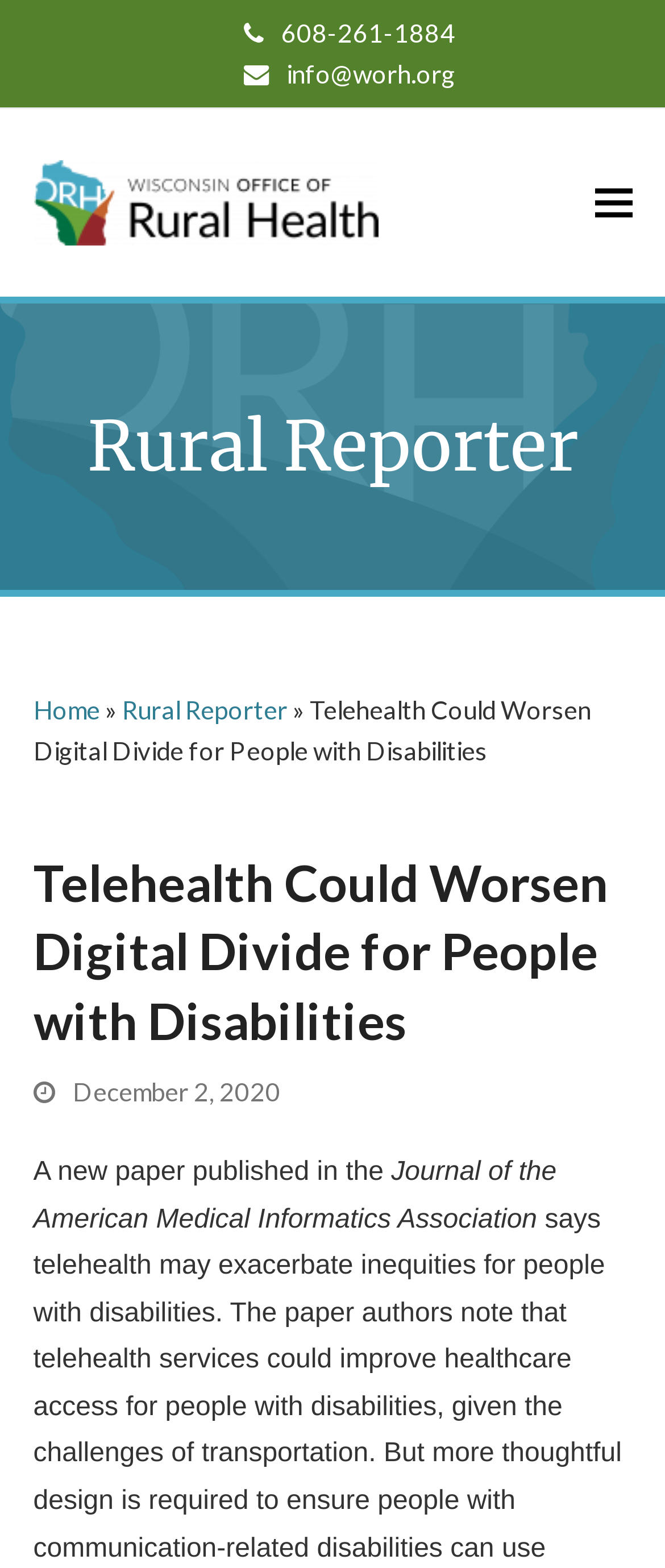Based on the element description daily, identify the bounding box of the UI element in the given webpage screenshot. The coordinates should be in the format (top-left x, top-left y, bottom-right x, bottom-right y) and must be between 0 and 1.

None